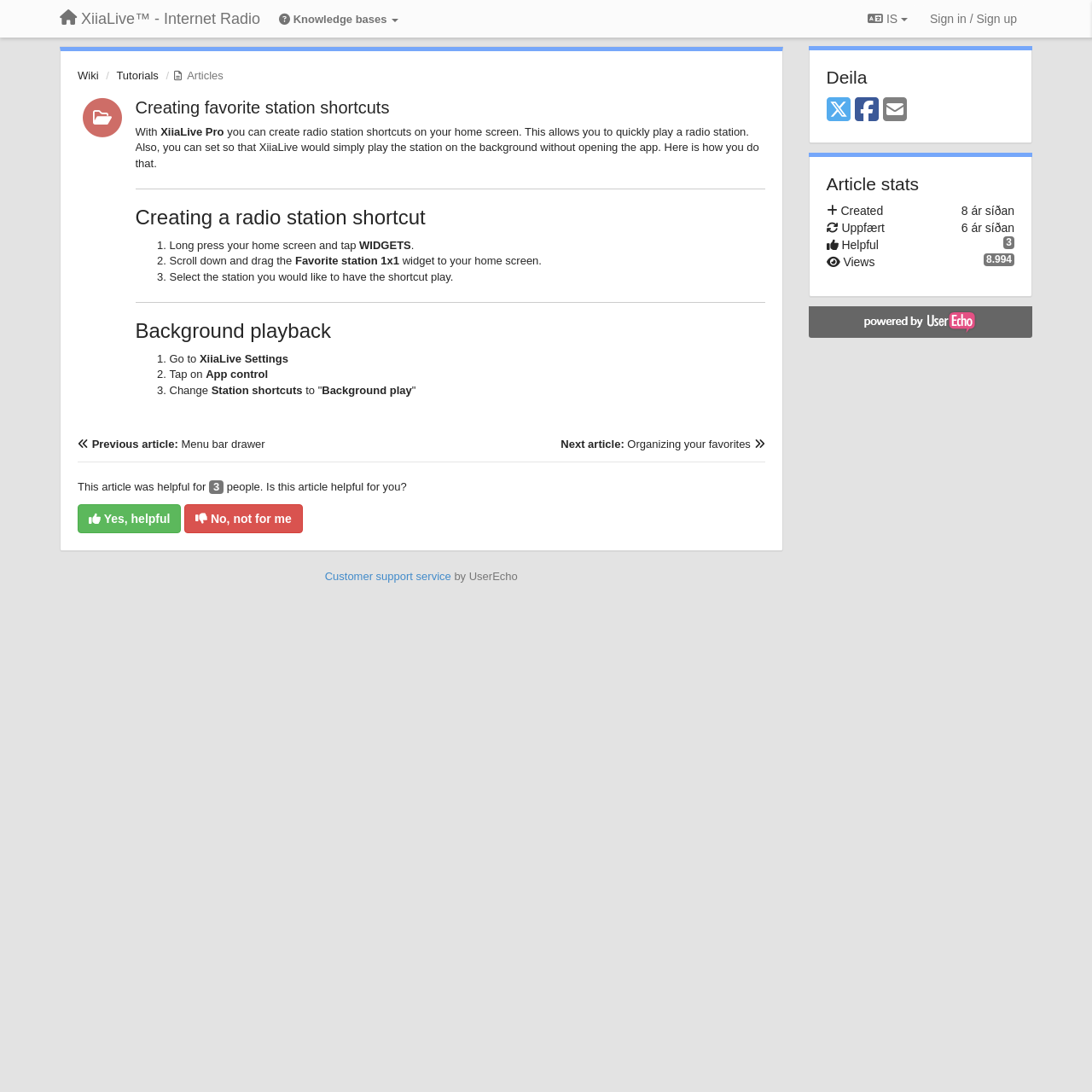Identify the bounding box coordinates for the UI element described as: "alt="Powered by UserEcho"". The coordinates should be provided as four floats between 0 and 1: [left, top, right, bottom].

[0.744, 0.284, 0.941, 0.305]